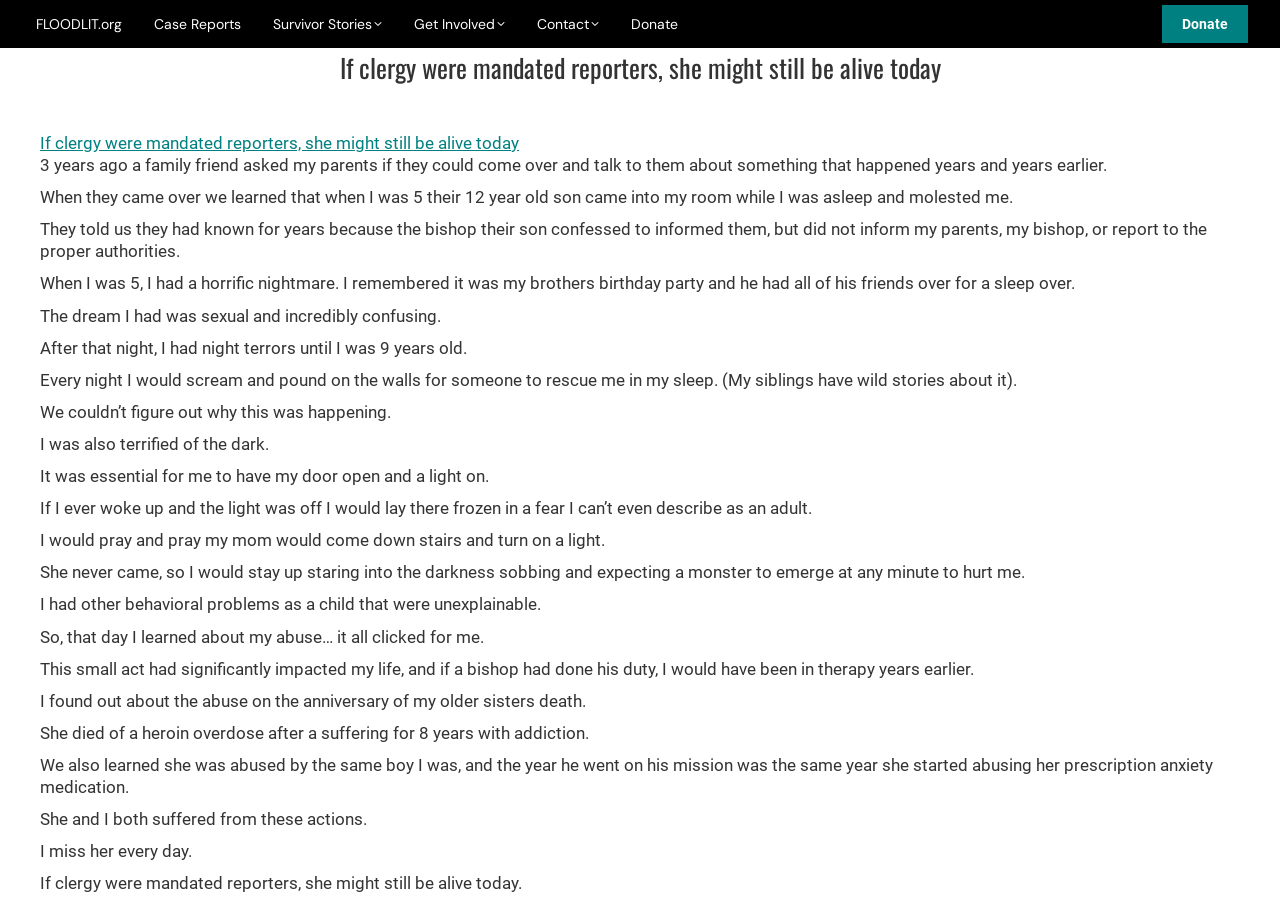Kindly determine the bounding box coordinates for the clickable area to achieve the given instruction: "Read the latest blog post".

None